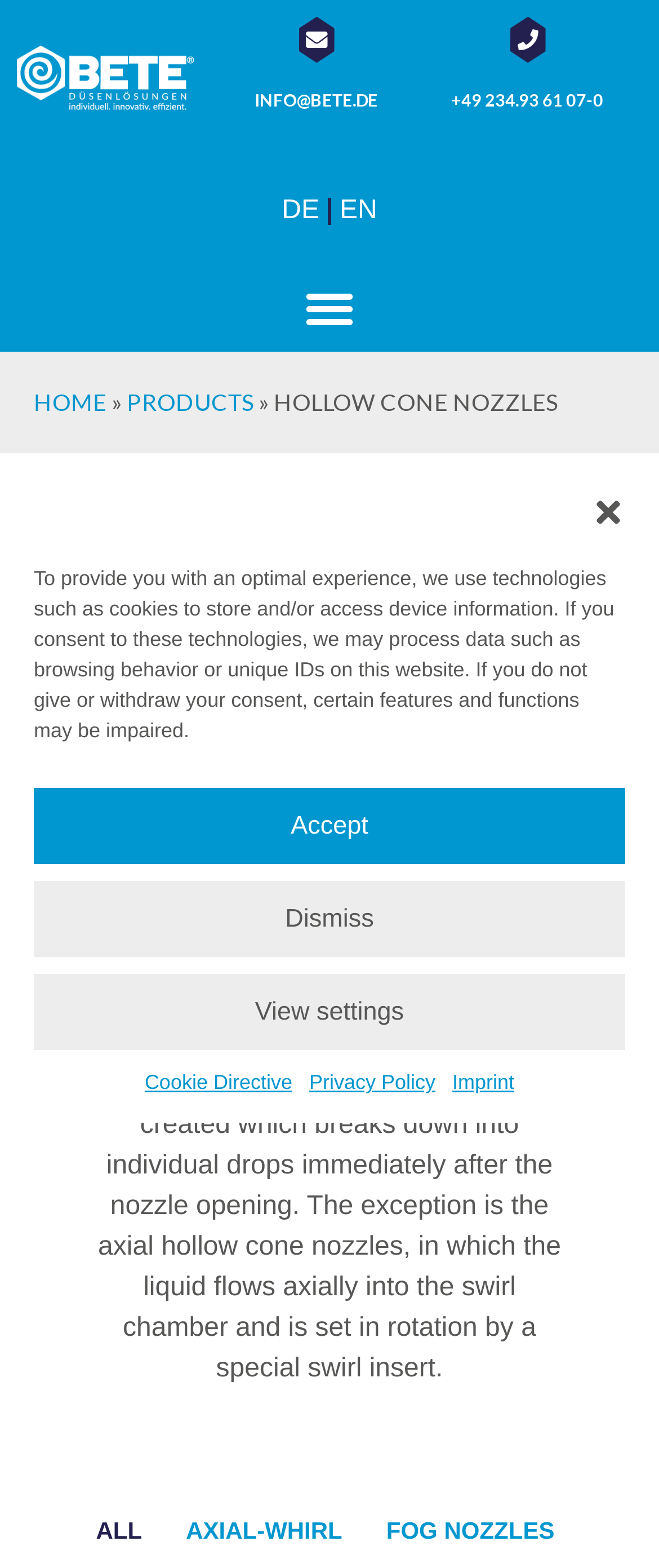Predict the bounding box of the UI element that fits this description: "aria-label="Instagram logo"".

None